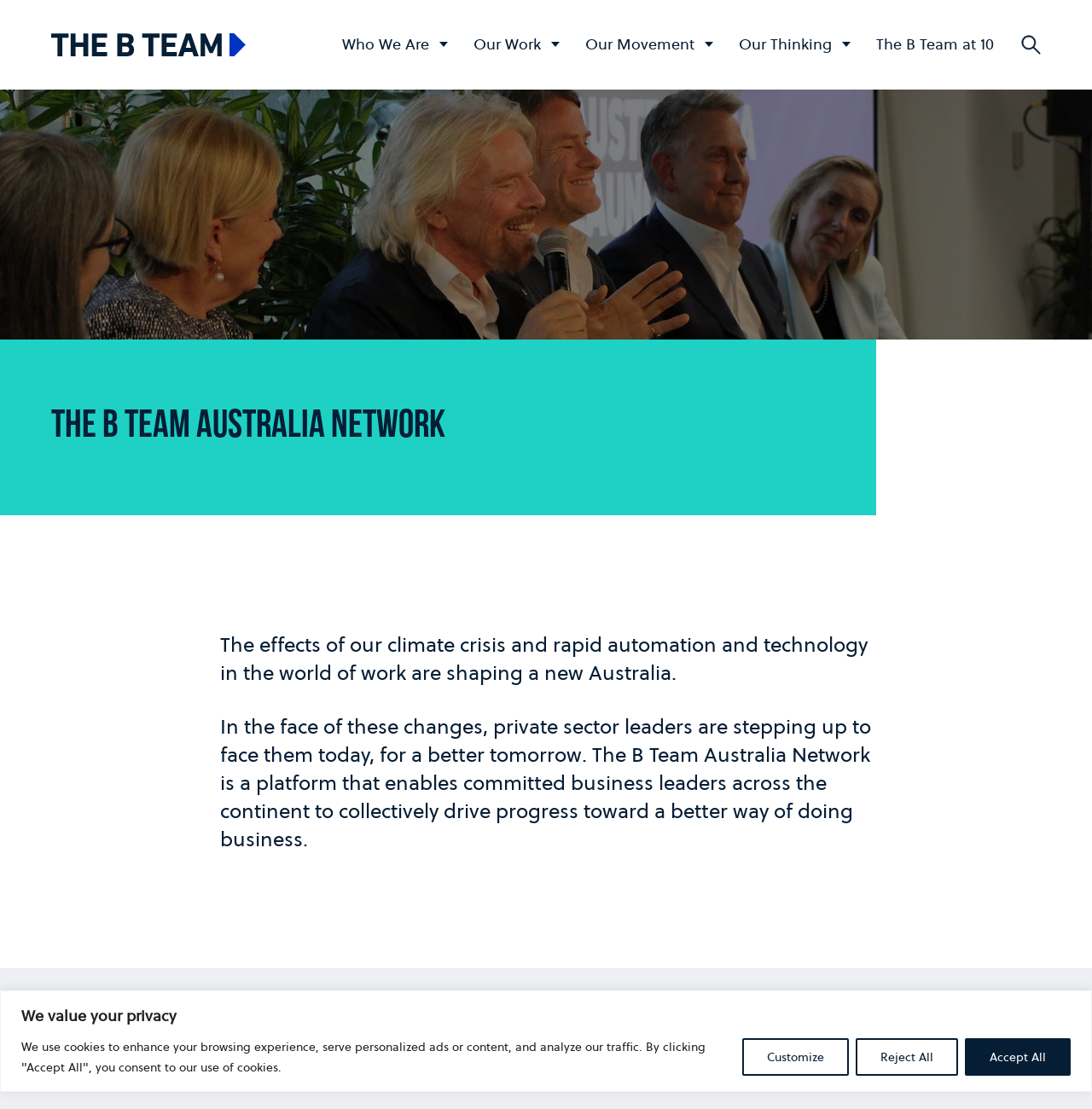Locate the bounding box coordinates of the element that should be clicked to fulfill the instruction: "Click the 'The B Team' link".

[0.047, 0.0, 0.225, 0.081]